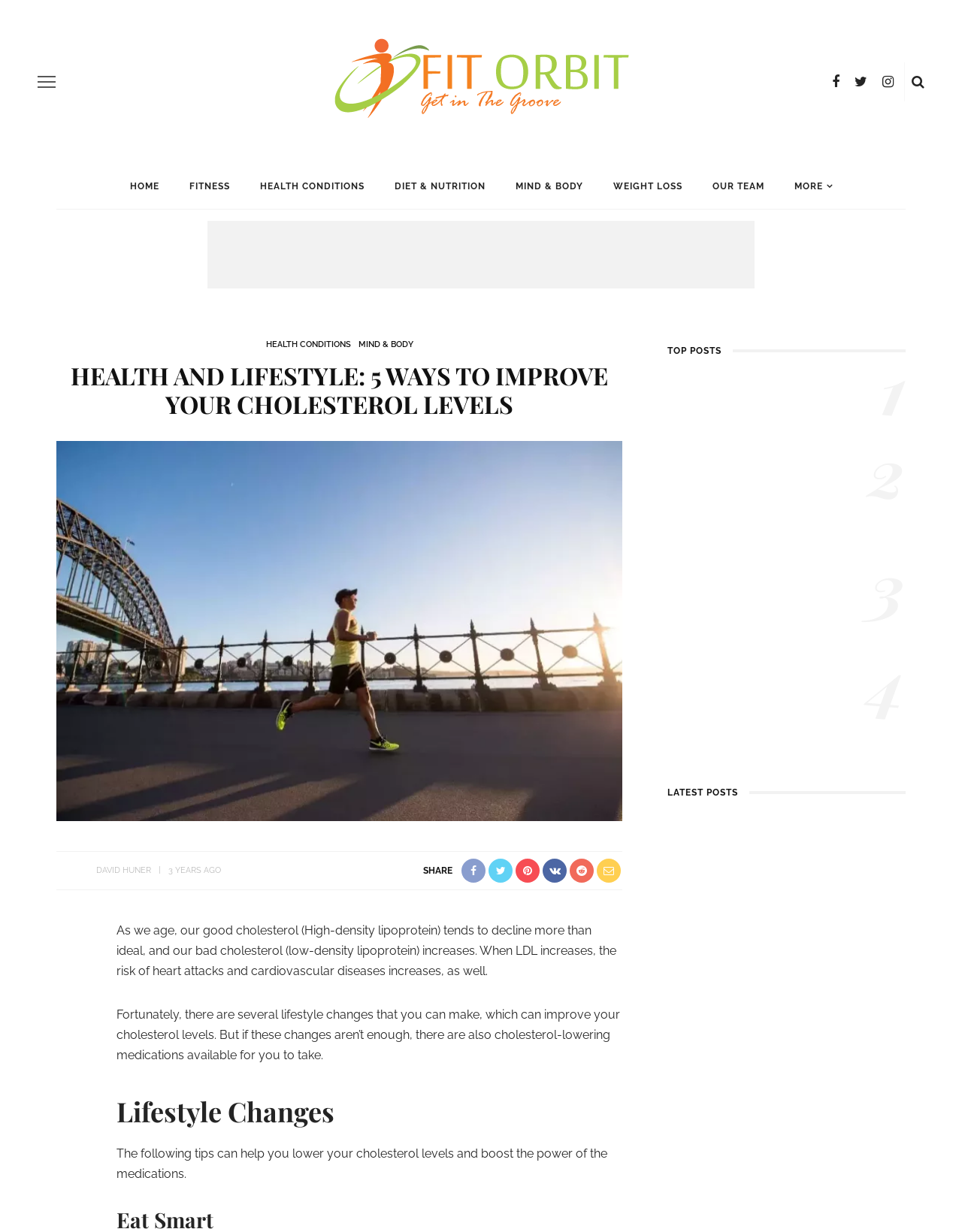Could you locate the bounding box coordinates for the section that should be clicked to accomplish this task: "Share the post".

[0.44, 0.702, 0.471, 0.711]